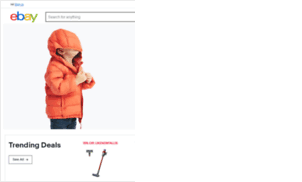Illustrate the image with a detailed caption.

The image showcases a young child clad in a vibrant orange jacket, which is both stylish and warm, perfect for cooler weather. The child appears to be adjusting the jacket, suggesting a playful moment captured in time. This visuals are framed within the eBay website layout, where a prominent search bar allows users to look for various items online. Below the image, there's a section highlighting "Trending Deals," featuring a promotional image of a cleaning tool, signaling current popular products available on the platform. The overall atmosphere is inviting and family-oriented, aimed at encouraging viewers to explore the latest offers and deals on eBay.